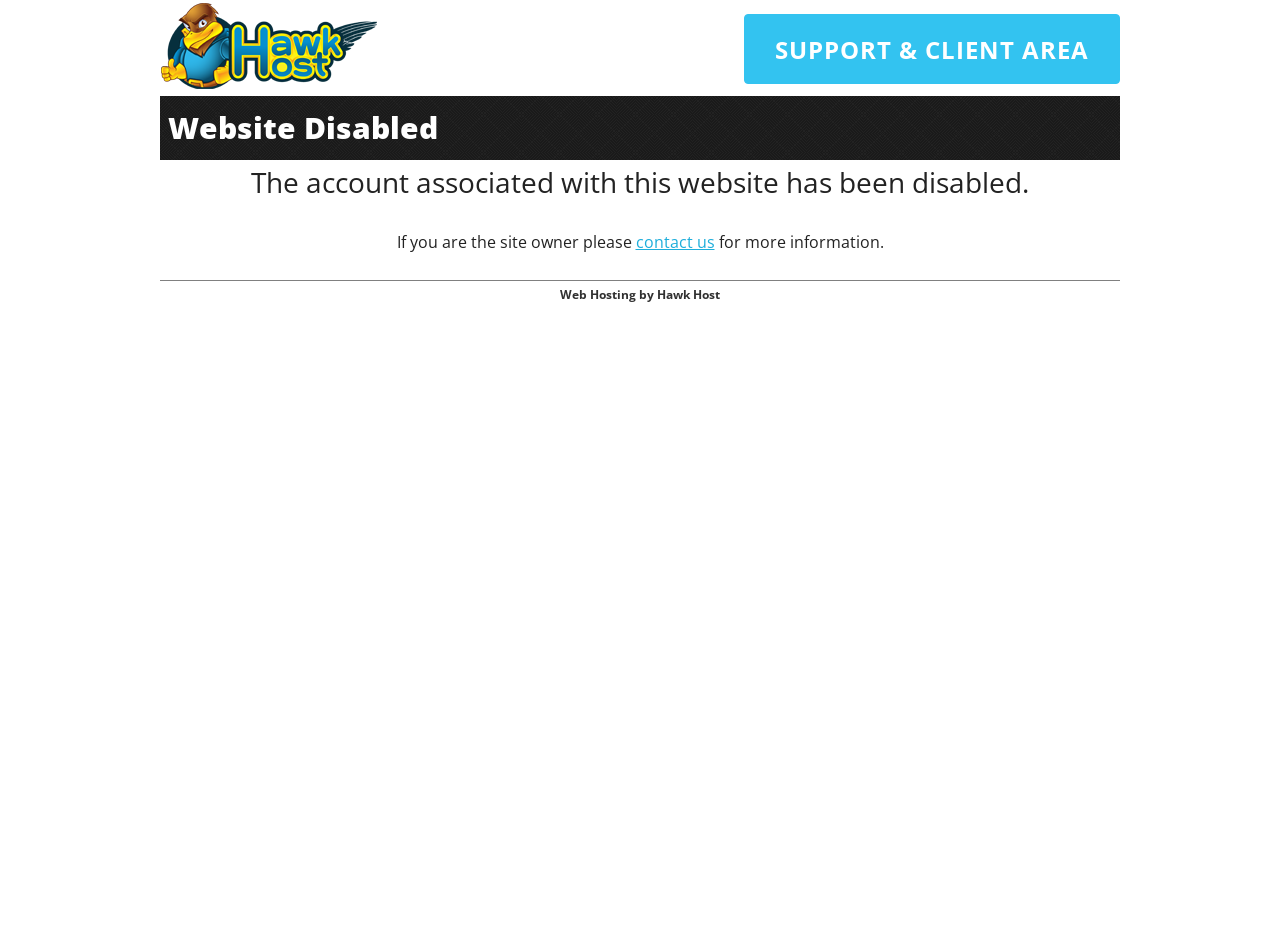Who can the site owner contact for more information?
Please provide a comprehensive answer to the question based on the webpage screenshot.

The link 'contact us' is provided for the site owner to get more information, which implies that the site owner can contact the support team for assistance.